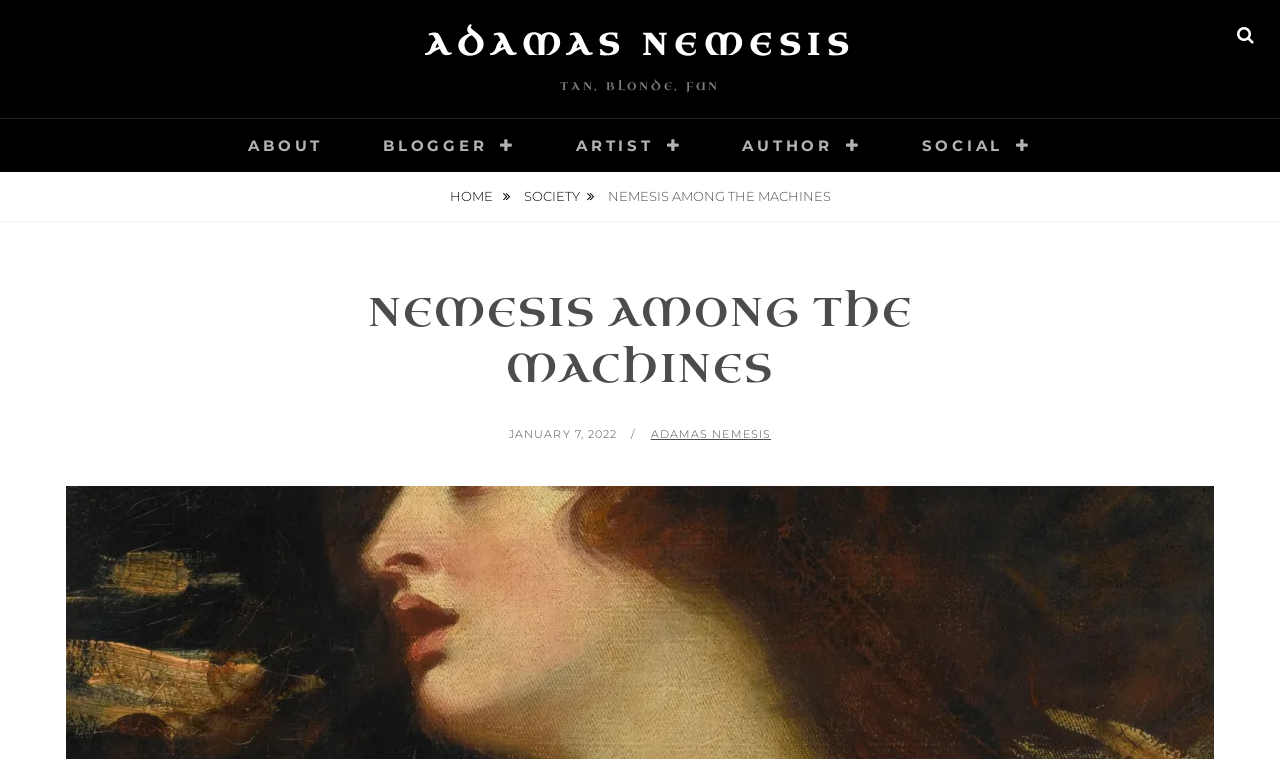Identify the bounding box coordinates for the UI element that matches this description: "name="s" placeholder="Search …" title="Search for:"".

None